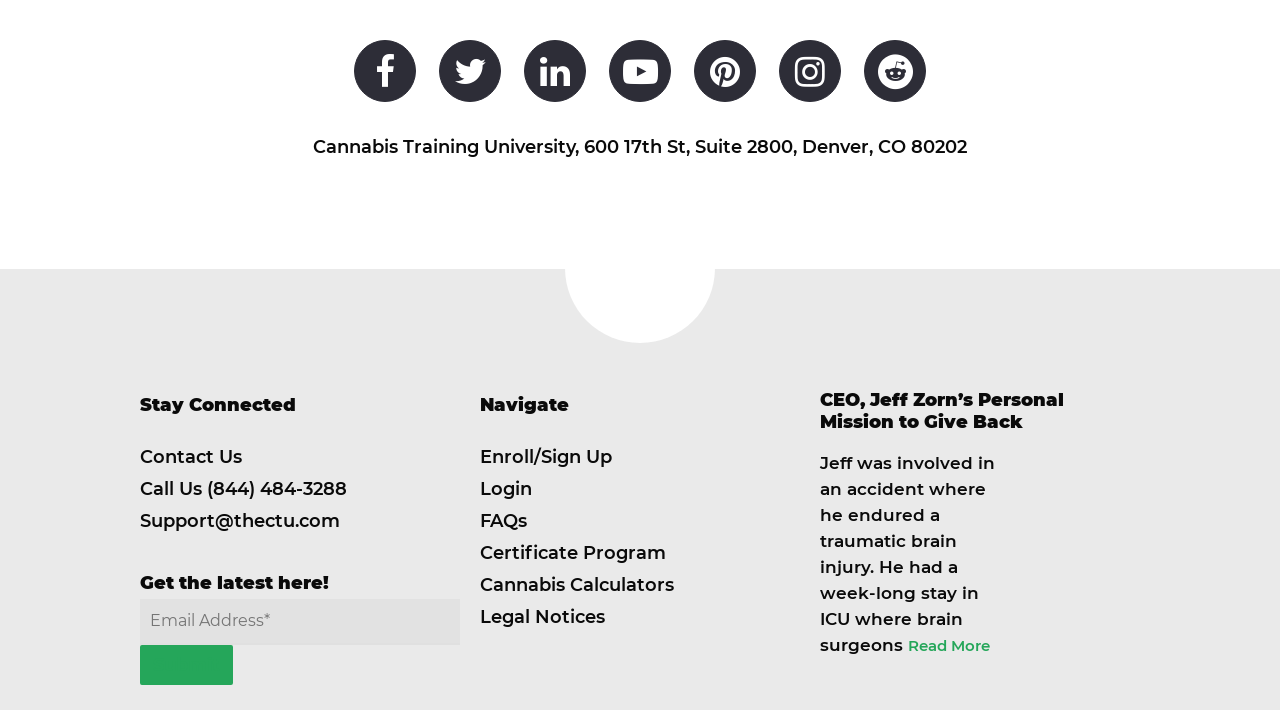Please determine the bounding box coordinates for the element with the description: "name="email" placeholder="Email Address*"".

[0.109, 0.843, 0.359, 0.908]